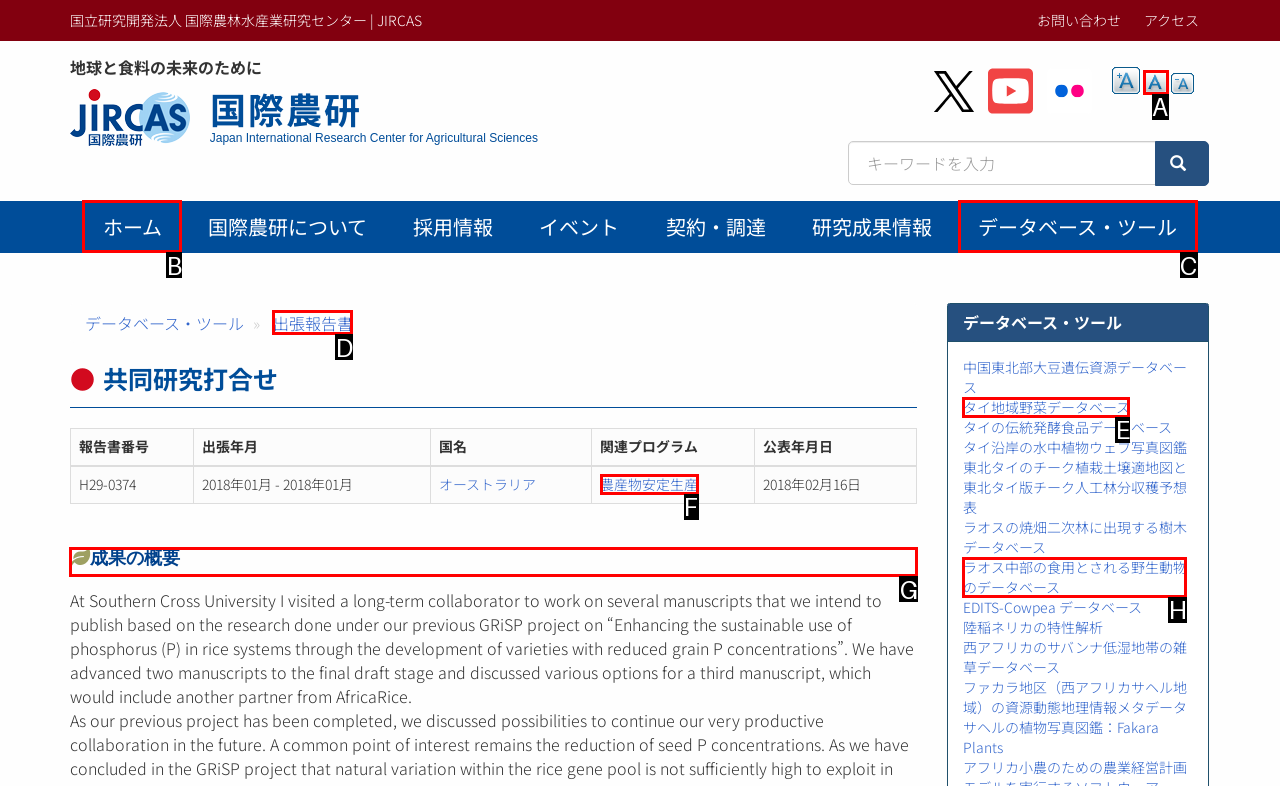Identify which lettered option completes the task: View the research outcome summary. Provide the letter of the correct choice.

G